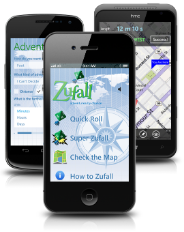Convey all the details present in the image.

The image showcases three smartphones displaying the "Zufall Adventures" app interface, featuring its main screen. The app highlights various options including "Quick Roll," "Super Zufall," "Check the Map," and "How to Zufall," designed to encourage spontaneity and adventure. Positioned against a clean, white backdrop, the smartphones represent a modern approach to exploring and enjoying spontaneous life experiences. This visual emphasizes the app's functionality and user-friendly design, inviting users to engage with it in their daily adventures.